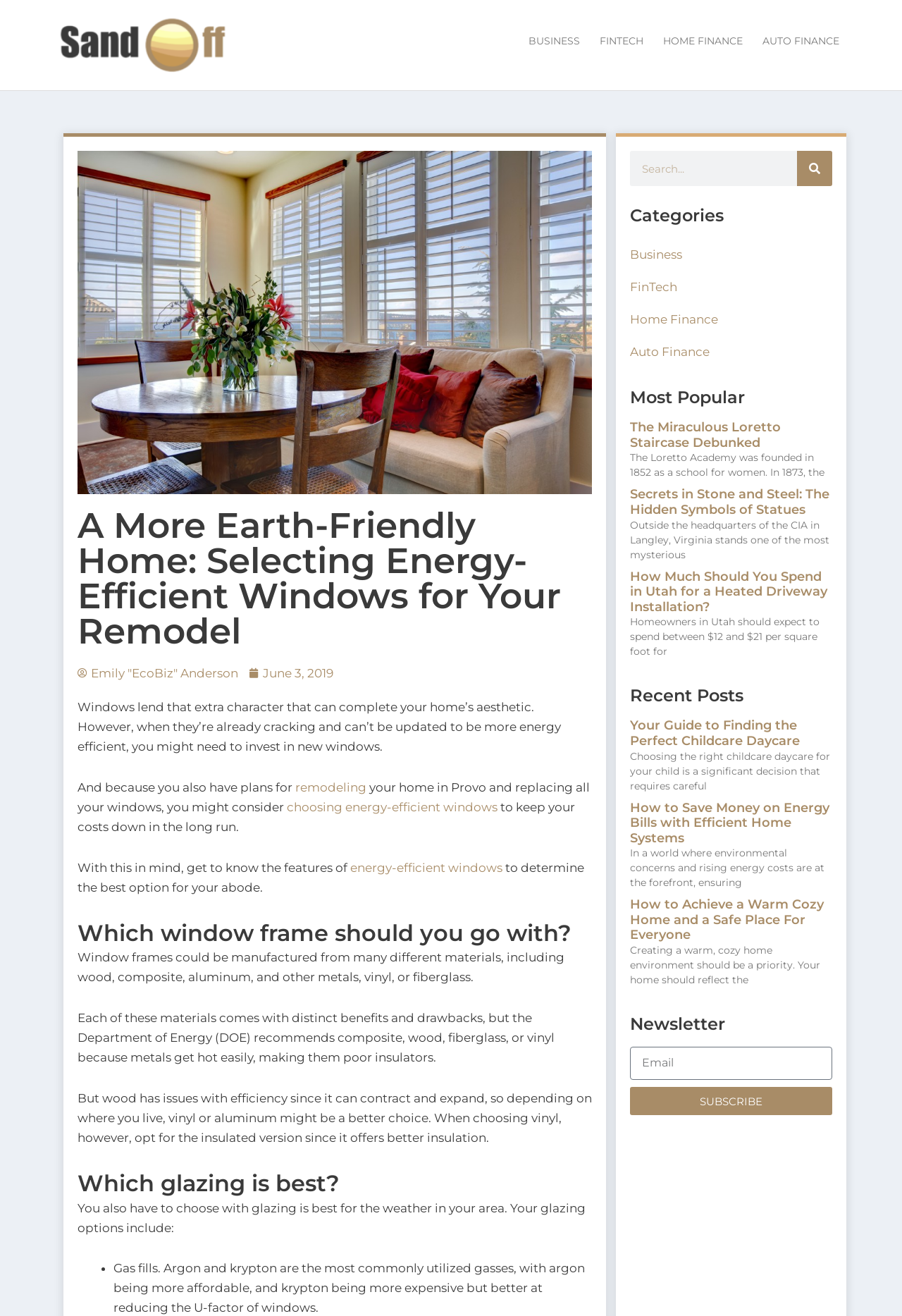Given the webpage screenshot and the description, determine the bounding box coordinates (top-left x, top-left y, bottom-right x, bottom-right y) that define the location of the UI element matching this description: choosing energy-efficient windows

[0.318, 0.608, 0.552, 0.619]